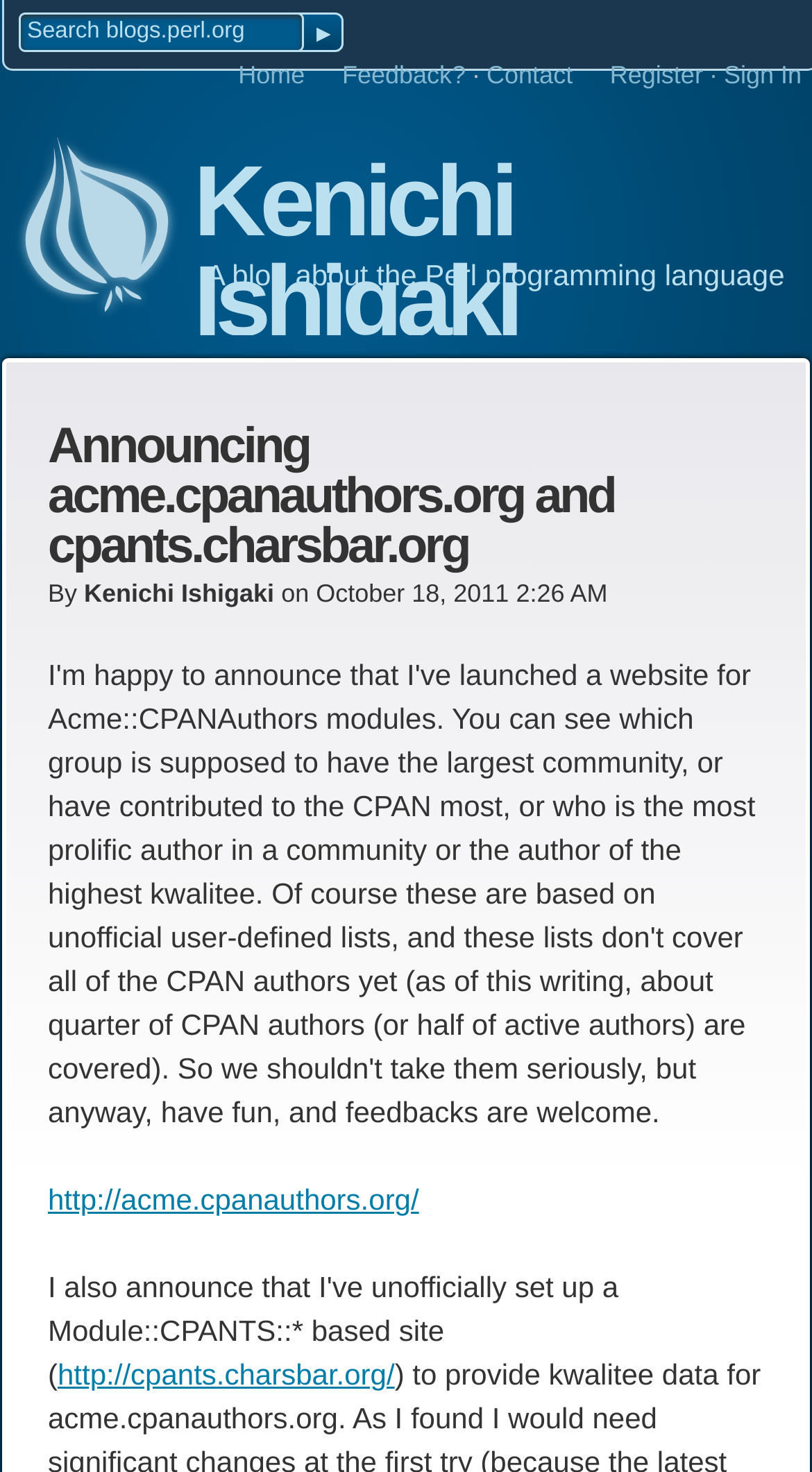Provide the bounding box coordinates of the section that needs to be clicked to accomplish the following instruction: "Go to Home page."

[0.293, 0.041, 0.375, 0.061]